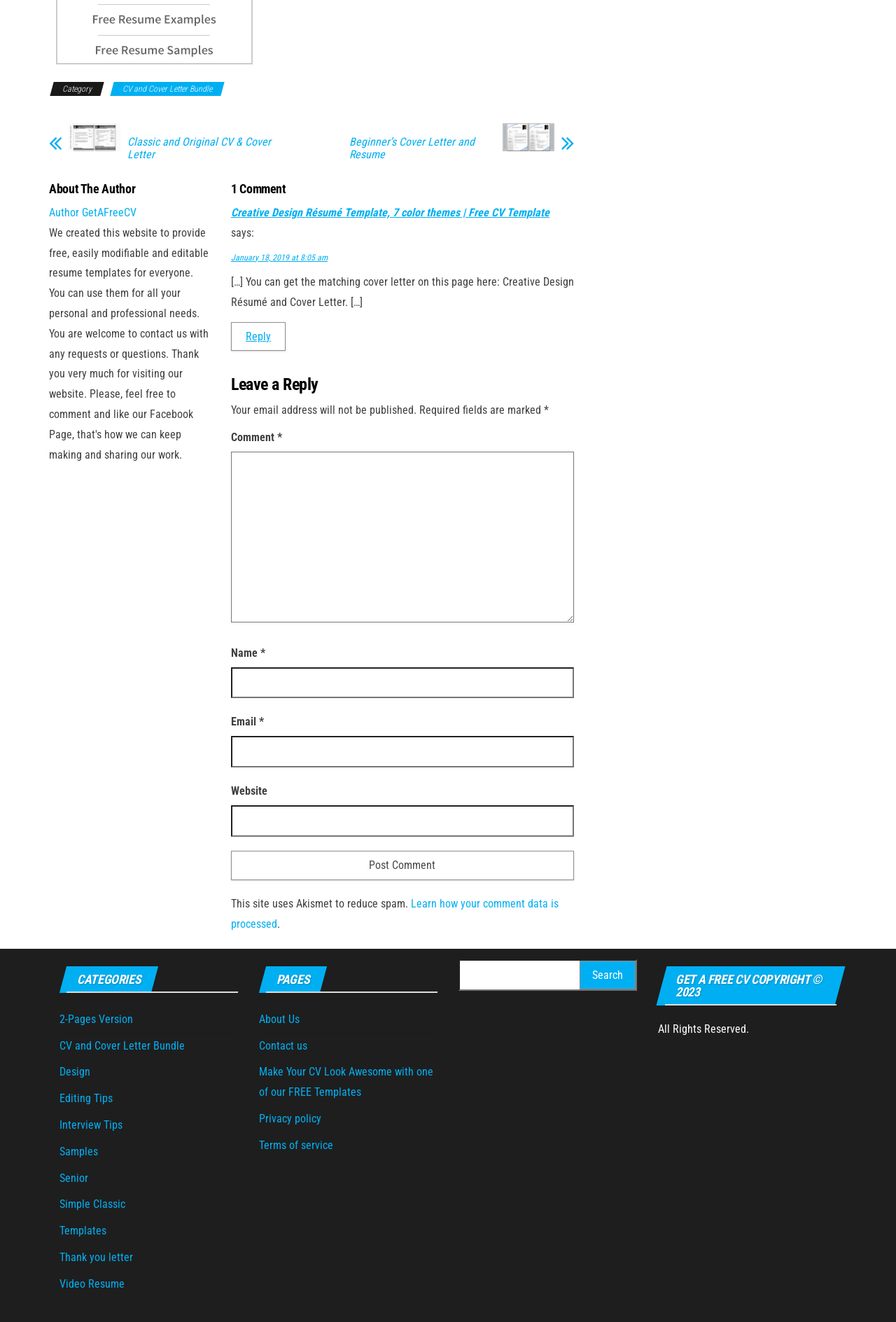Find the bounding box coordinates of the element's region that should be clicked in order to follow the given instruction: "Post a comment". The coordinates should consist of four float numbers between 0 and 1, i.e., [left, top, right, bottom].

[0.258, 0.643, 0.641, 0.666]